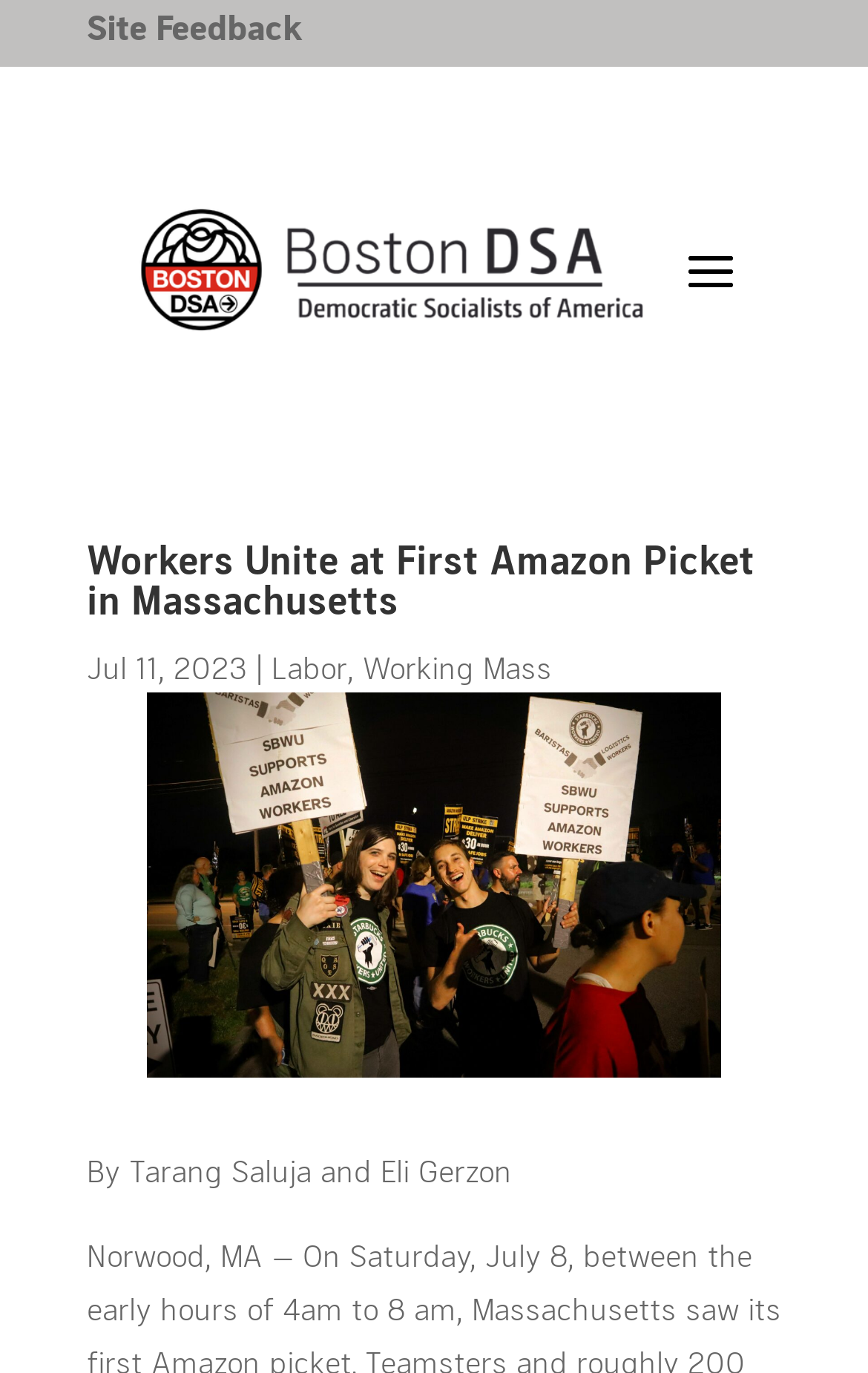Given the webpage screenshot and the description, determine the bounding box coordinates (top-left x, top-left y, bottom-right x, bottom-right y) that define the location of the UI element matching this description: Follow

[0.818, 0.087, 0.9, 0.139]